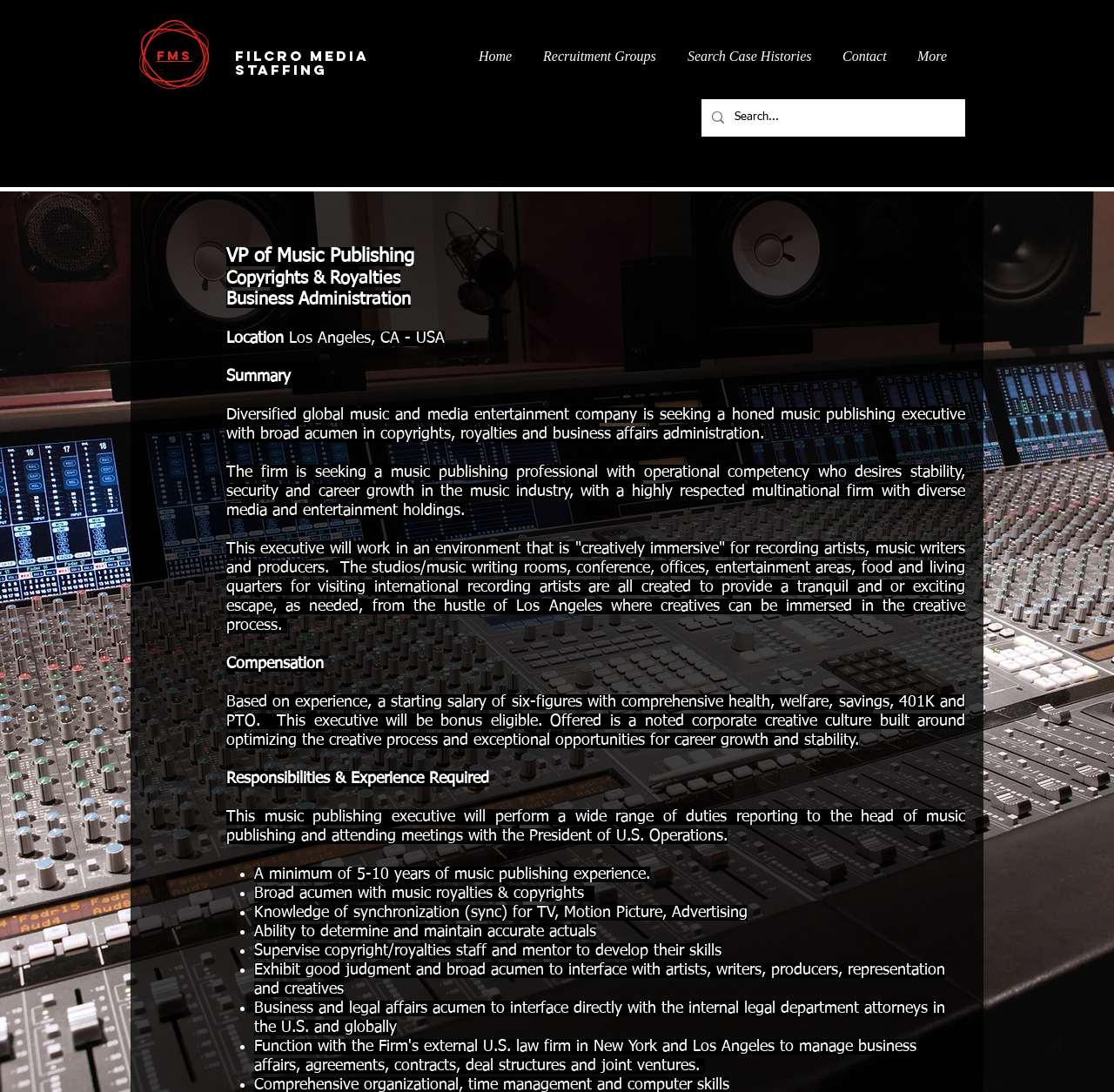Please provide a brief answer to the question using only one word or phrase: 
What is the salary range for the job?

Six-figures